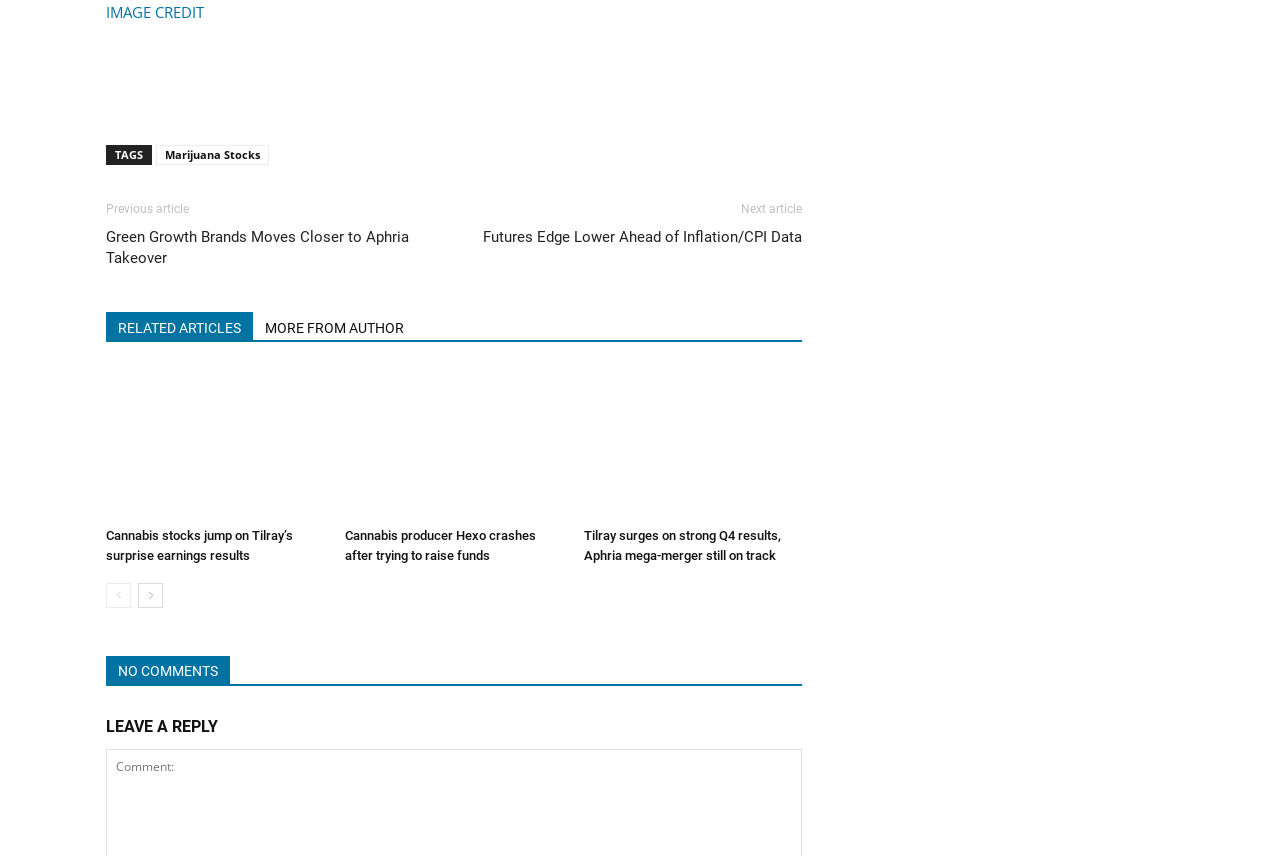Using the format (top-left x, top-left y, bottom-right x, bottom-right y), provide the bounding box coordinates for the described UI element. All values should be floating point numbers between 0 and 1: MORE FROM AUTHOR

[0.198, 0.364, 0.325, 0.397]